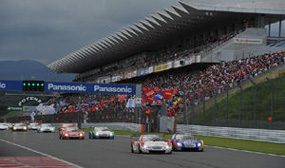Are the fans in the grandstand calm?
Could you give a comprehensive explanation in response to this question?

The caption describes the fans in the grandstand as enthusiastic, waving flags, which implies that they are excited and energetic, rather than calm.